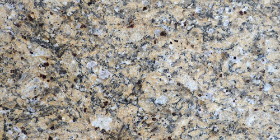Explain the image in detail, mentioning the main subjects and background elements.

The image depicts a striking slab of natural stone, specifically limestone, showcasing a rich tapestry of colors and textures. This material, quarried from the earth, has been valued for centuries as a building resource and decorative enhancement. The surface is characterized by its unique patterns, which are a testament to the stone's formation over geological time, highlighting speckles of varying shades that lend it a distinct visual appeal.

Limestone is versatile, suitable for a variety of applications—ranging from wall cladding and statuary in outdoor settings to flooring and decorative elements within homes. The elegant surface of this stone is not only aesthetically pleasing but also durable, making it an ideal choice for both residential and commercial projects. Its natural beauty can create inviting spaces, merging functionality with an artistic touch, making it a perfect fit for luxurious environments.